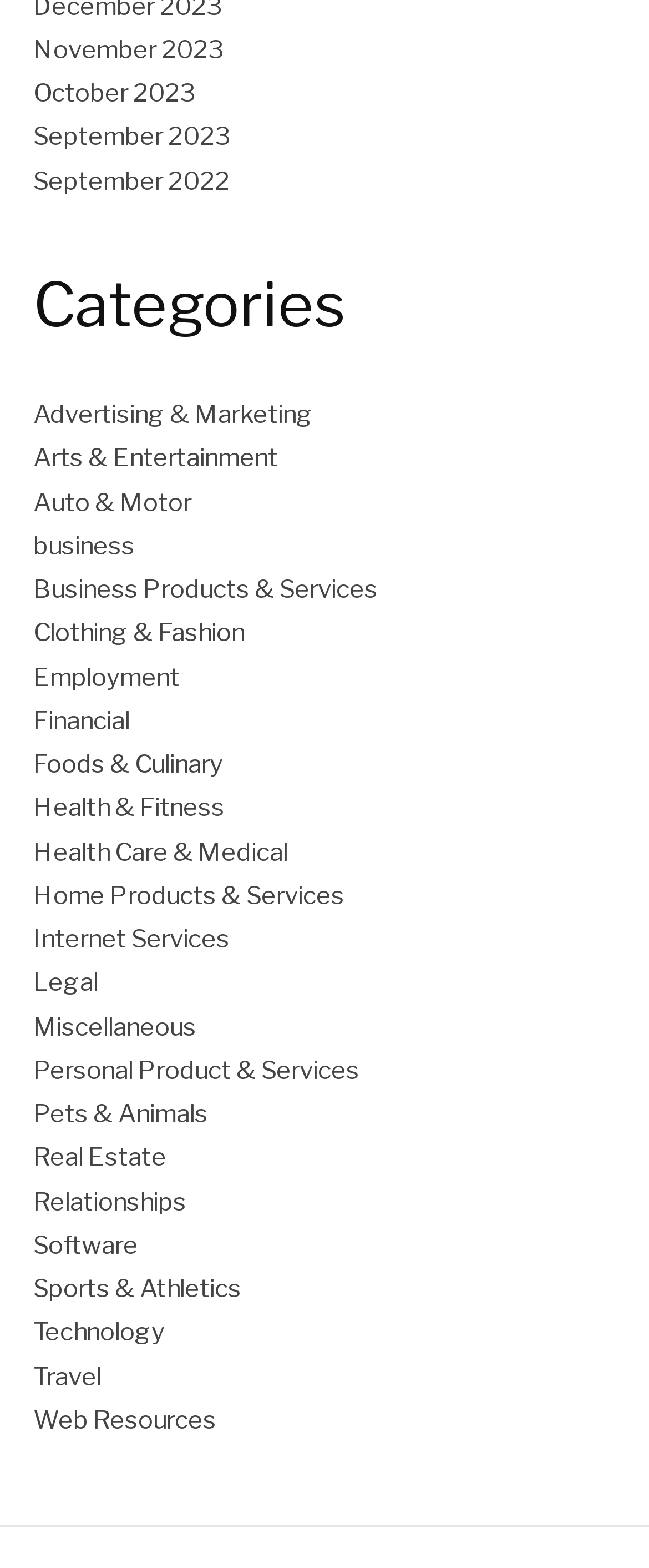Identify the bounding box of the UI element that matches this description: "Relationships".

[0.051, 0.757, 0.287, 0.776]